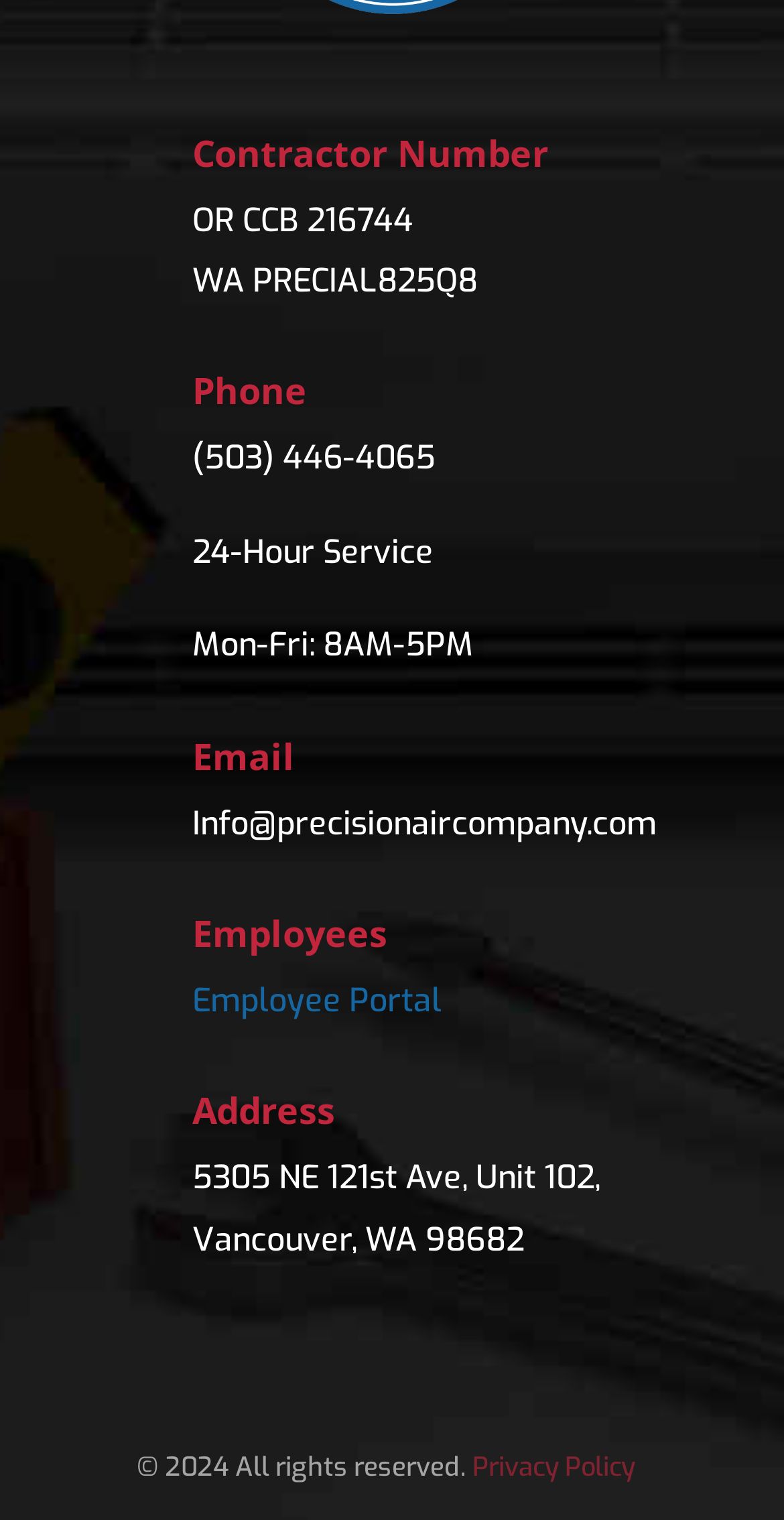What is the copyright year?
Can you offer a detailed and complete answer to this question?

The copyright year can be found at the bottom of the webpage, where the static text '© 2024 All rights reserved.' is located.